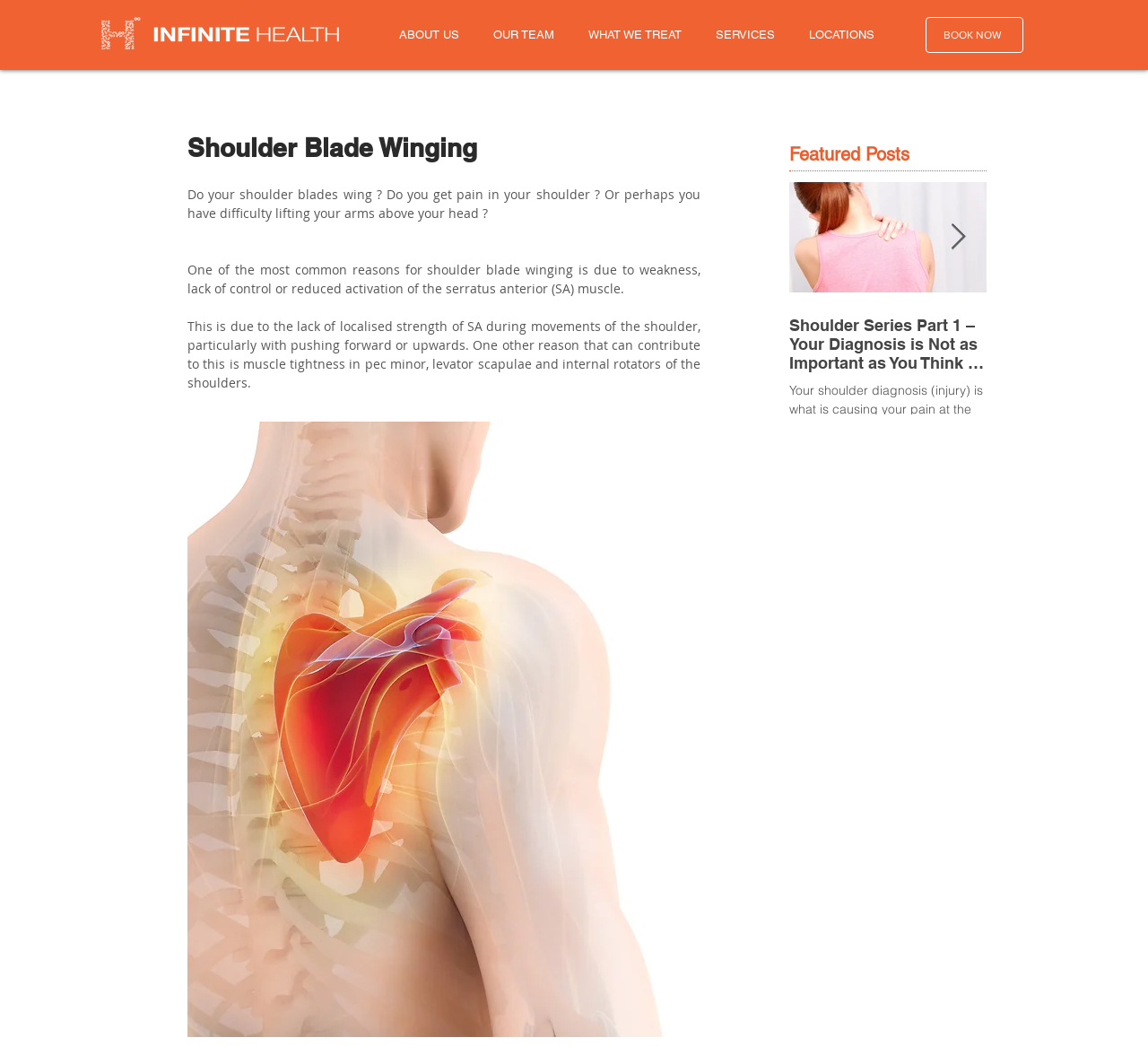Identify the bounding box coordinates of the clickable region to carry out the given instruction: "Go to the next post".

[0.827, 0.214, 0.841, 0.24]